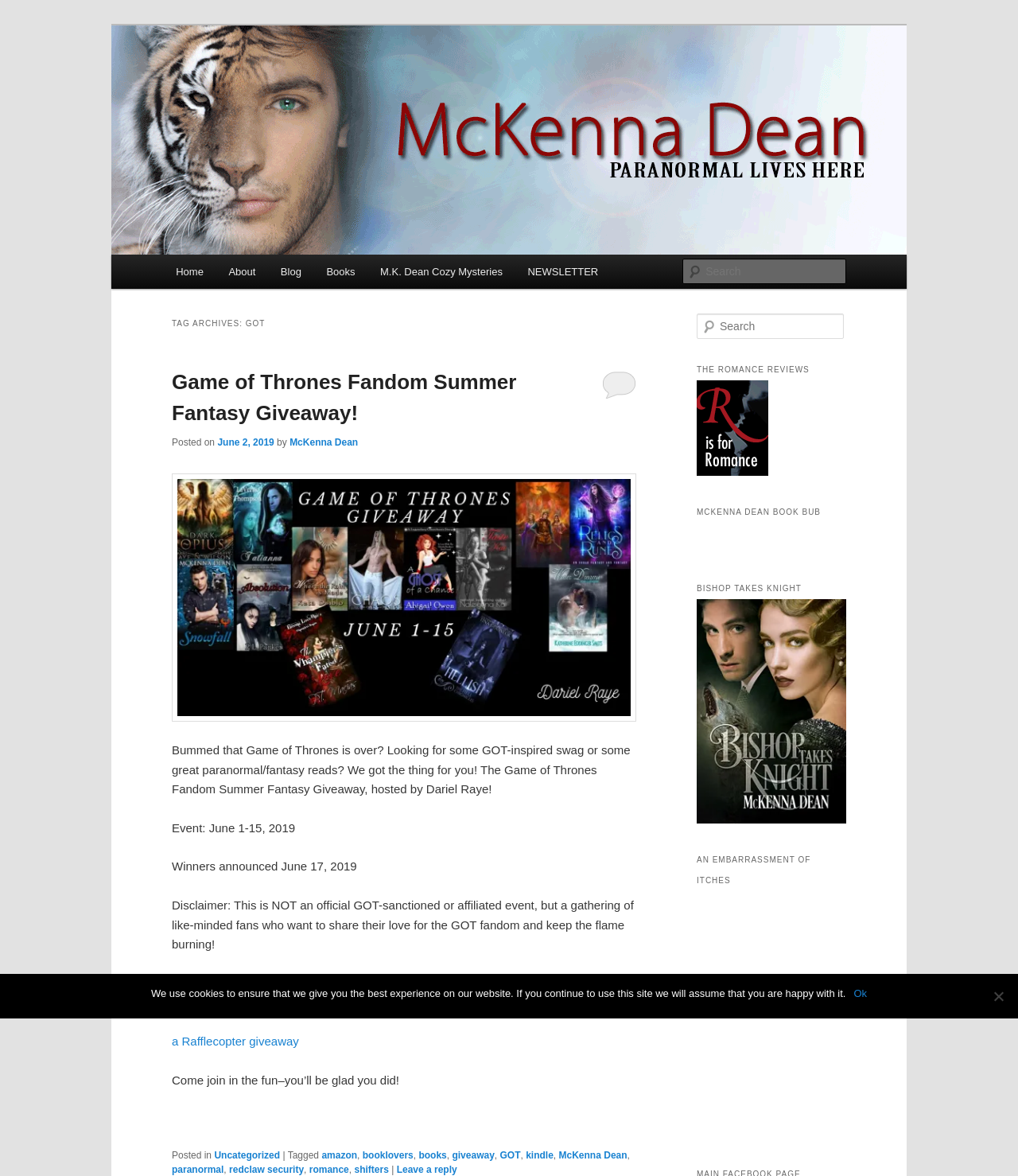Can you pinpoint the bounding box coordinates for the clickable element required for this instruction: "Go to Home page"? The coordinates should be four float numbers between 0 and 1, i.e., [left, top, right, bottom].

[0.16, 0.217, 0.212, 0.246]